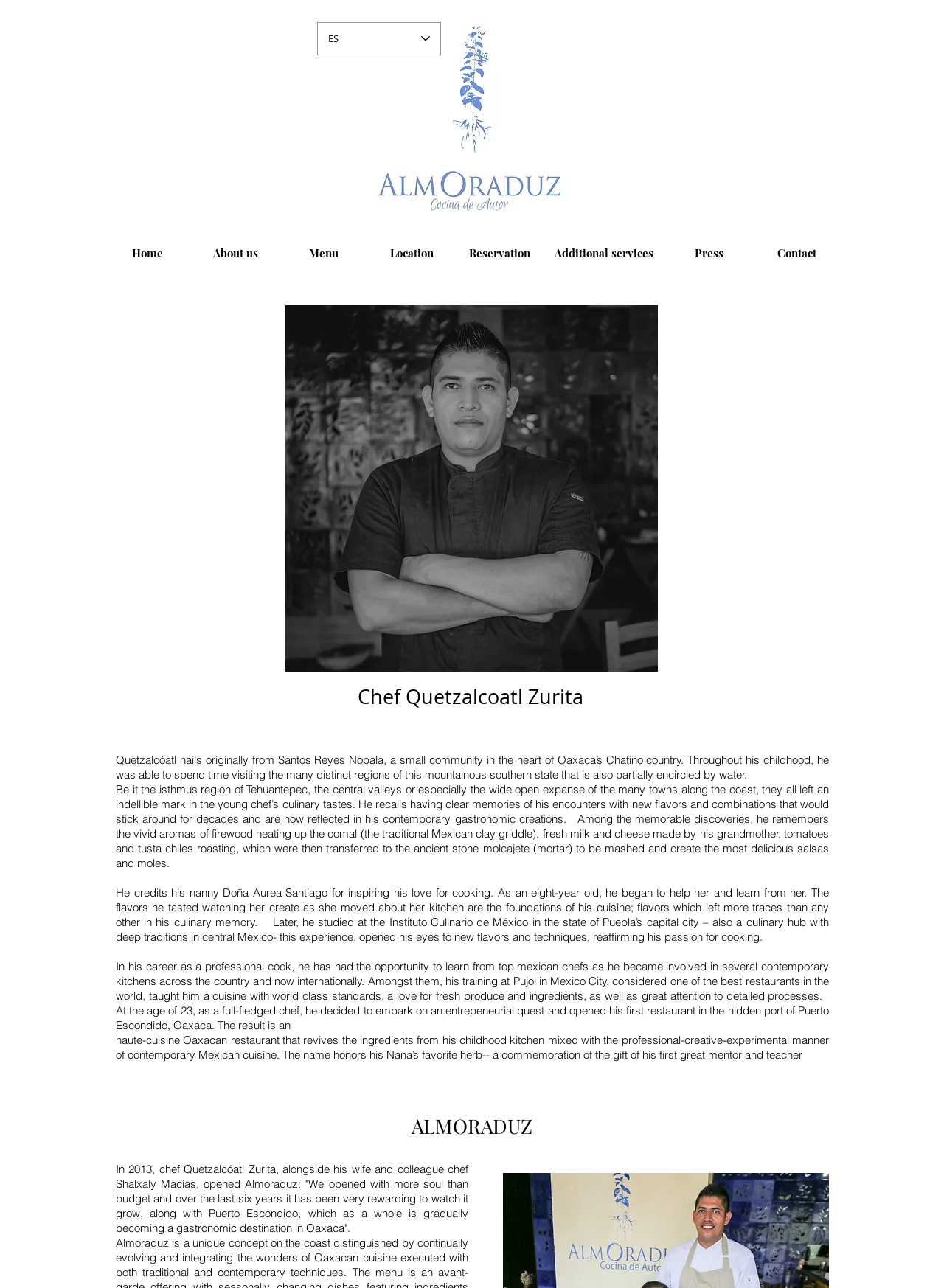What is the name of the restaurant? From the image, respond with a single word or brief phrase.

Almoraduz